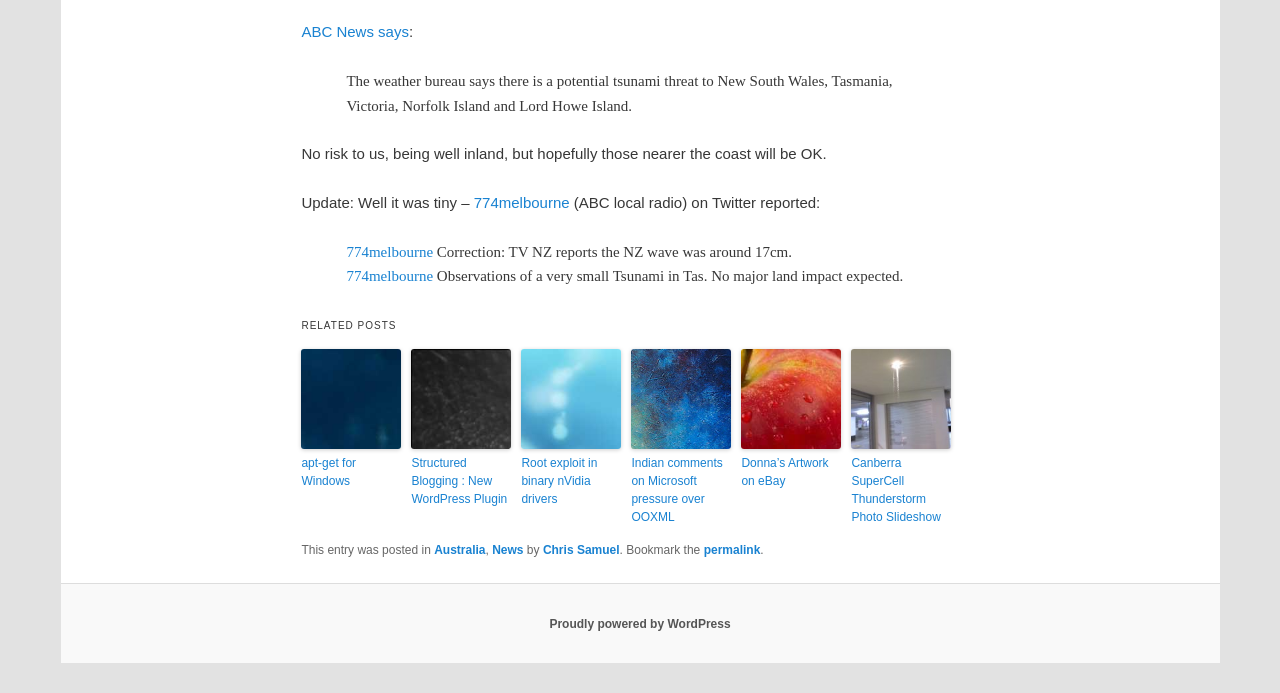Extract the bounding box coordinates for the UI element described as: "Chris Samuel".

[0.424, 0.783, 0.484, 0.804]